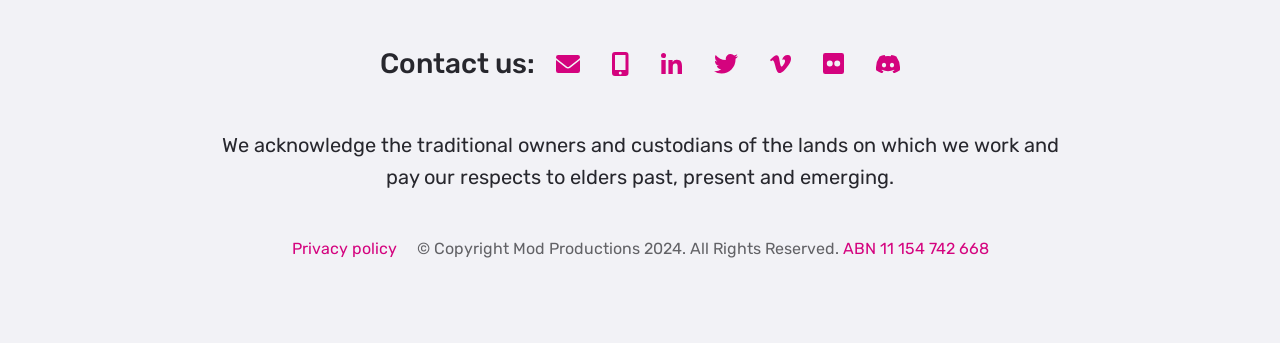From the given element description: "Description", find the bounding box for the UI element. Provide the coordinates as four float numbers between 0 and 1, in the order [left, top, right, bottom].

None